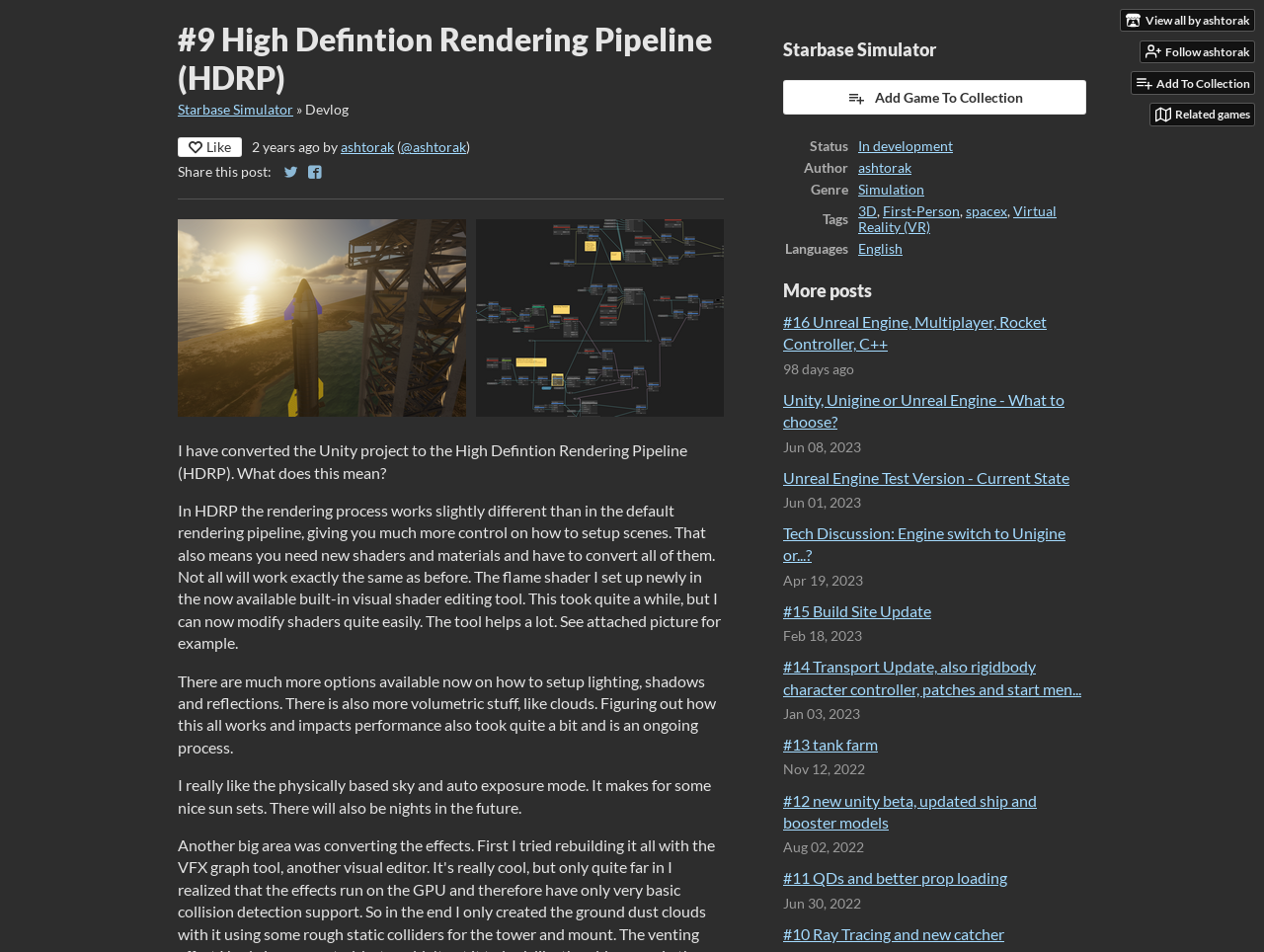Determine the bounding box coordinates of the element's region needed to click to follow the instruction: "View all posts by ashtorak". Provide these coordinates as four float numbers between 0 and 1, formatted as [left, top, right, bottom].

[0.887, 0.01, 0.992, 0.033]